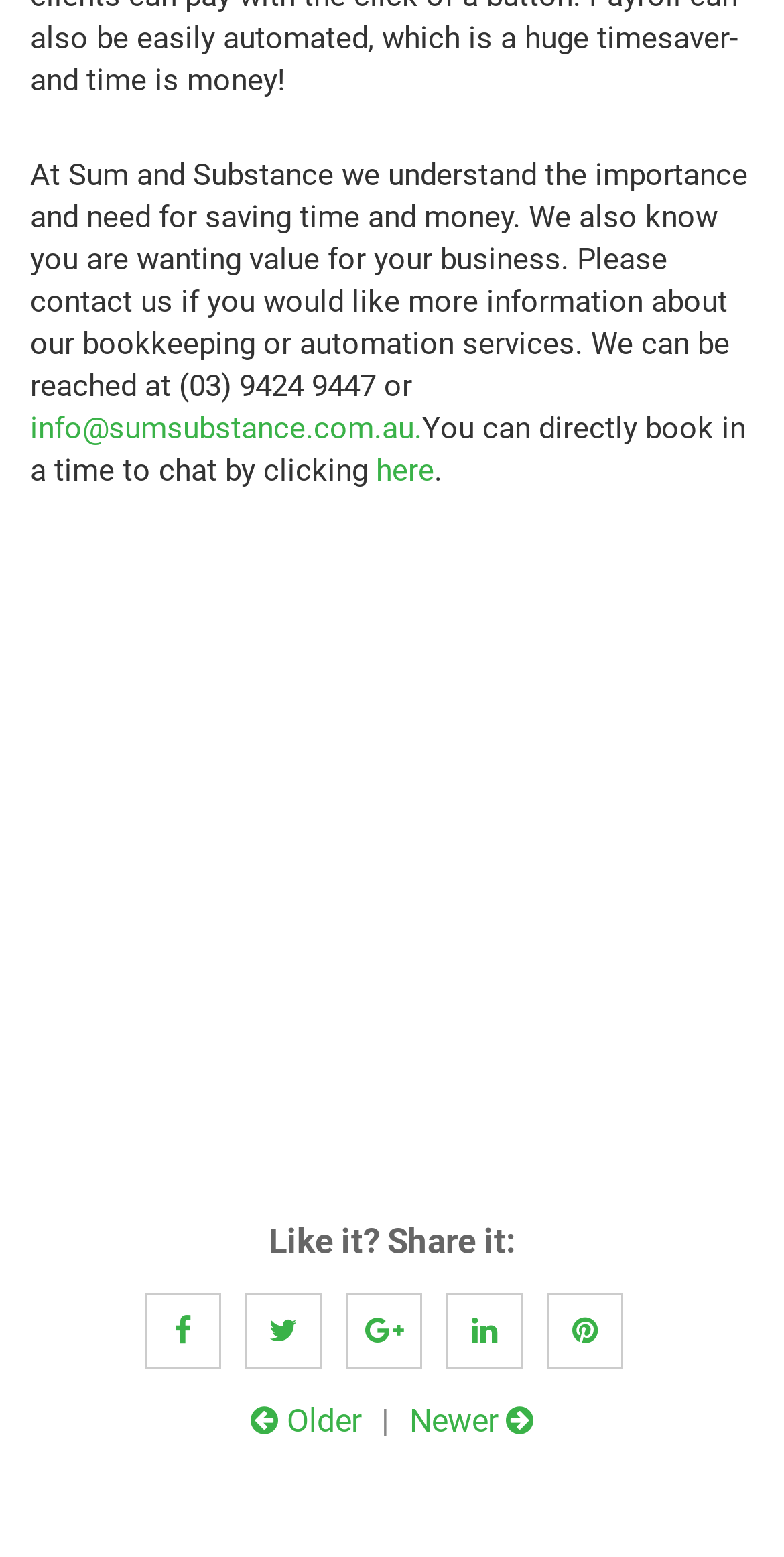Identify the bounding box coordinates for the element that needs to be clicked to fulfill this instruction: "Go to the previous post". Provide the coordinates in the format of four float numbers between 0 and 1: [left, top, right, bottom].

[0.319, 0.9, 0.46, 0.924]